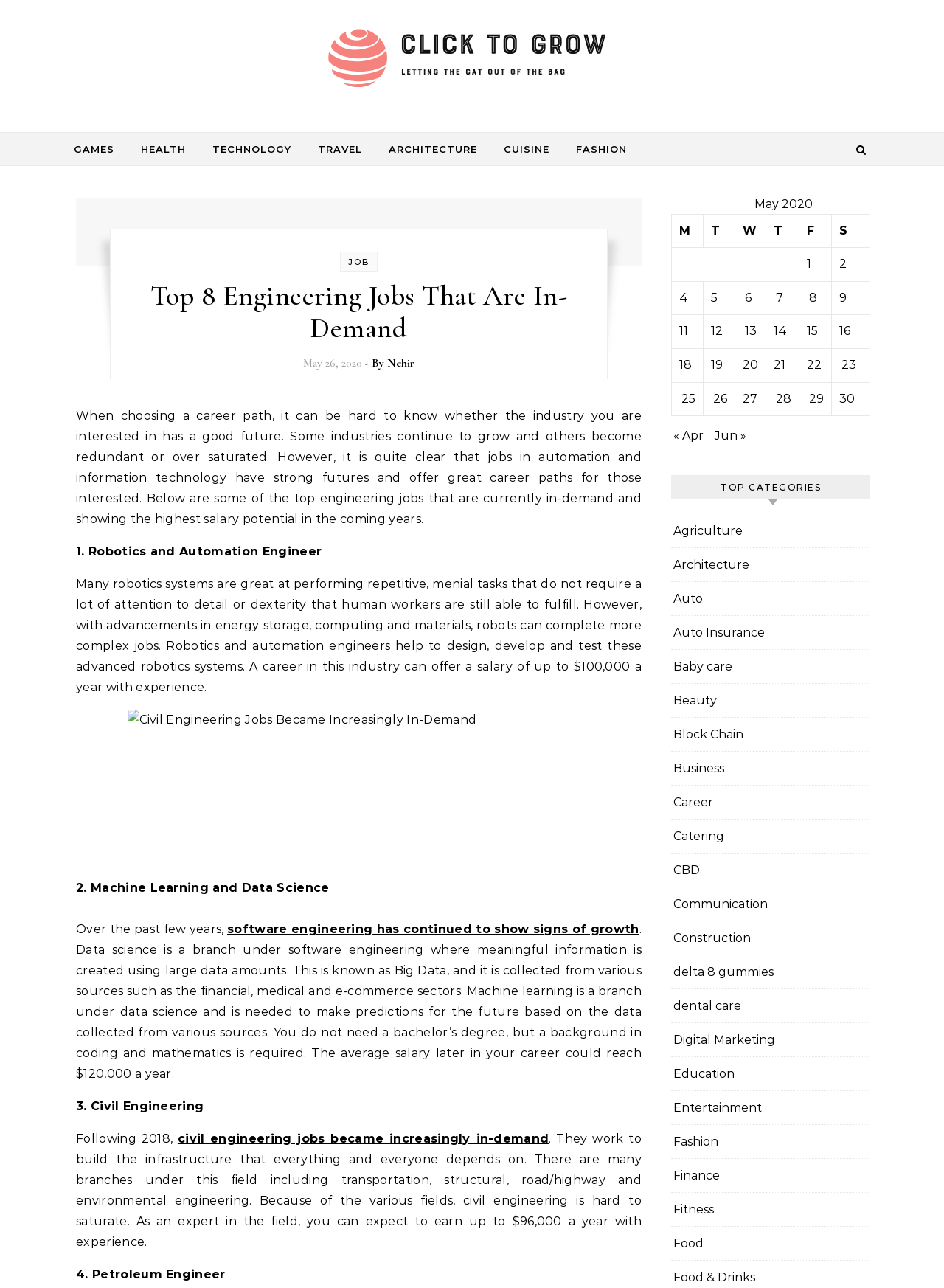What is the average salary of a Civil Engineer?
Answer the question with a single word or phrase derived from the image.

Up to $96,000 a year